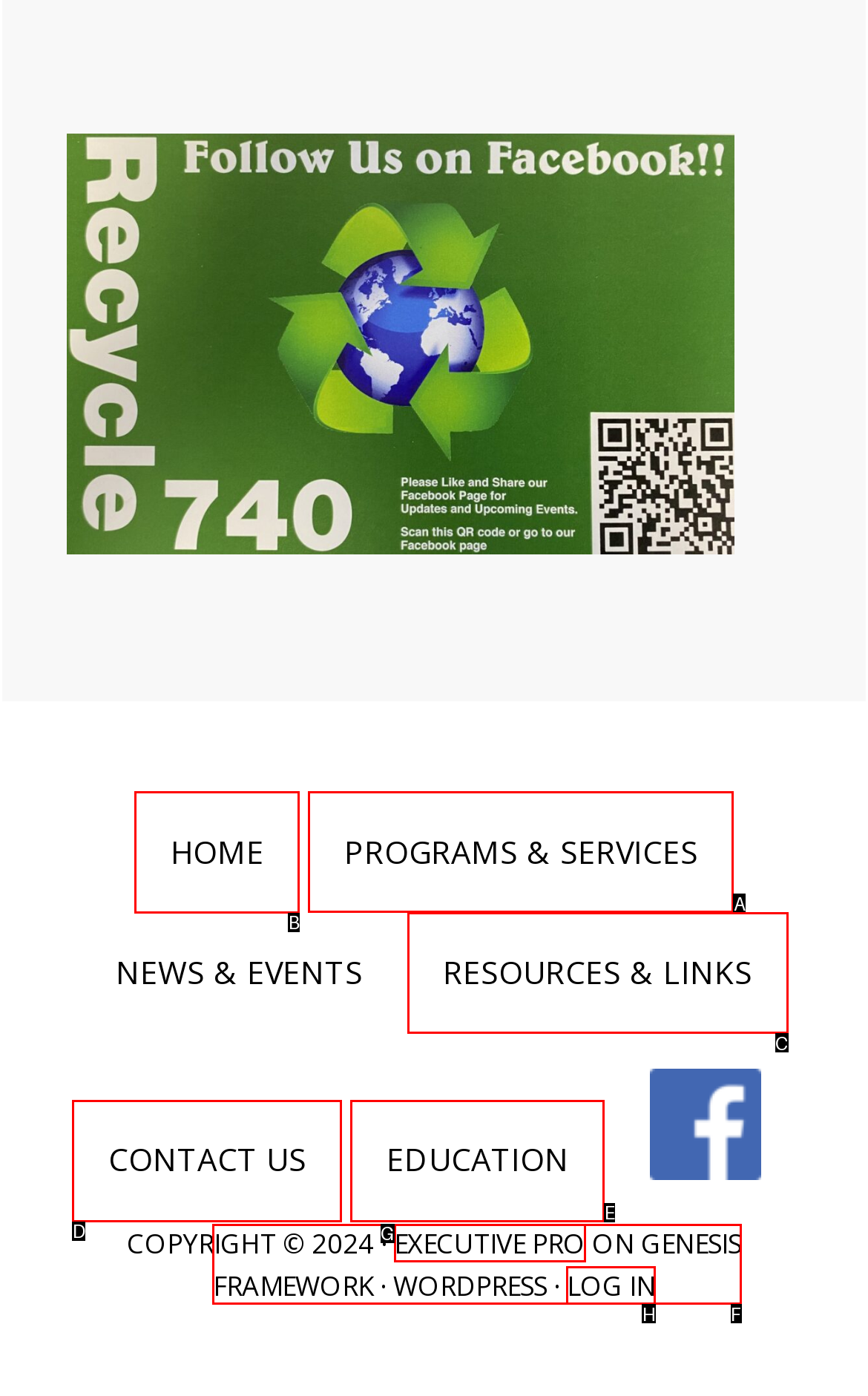Identify the correct lettered option to click in order to perform this task: go to home page. Respond with the letter.

B